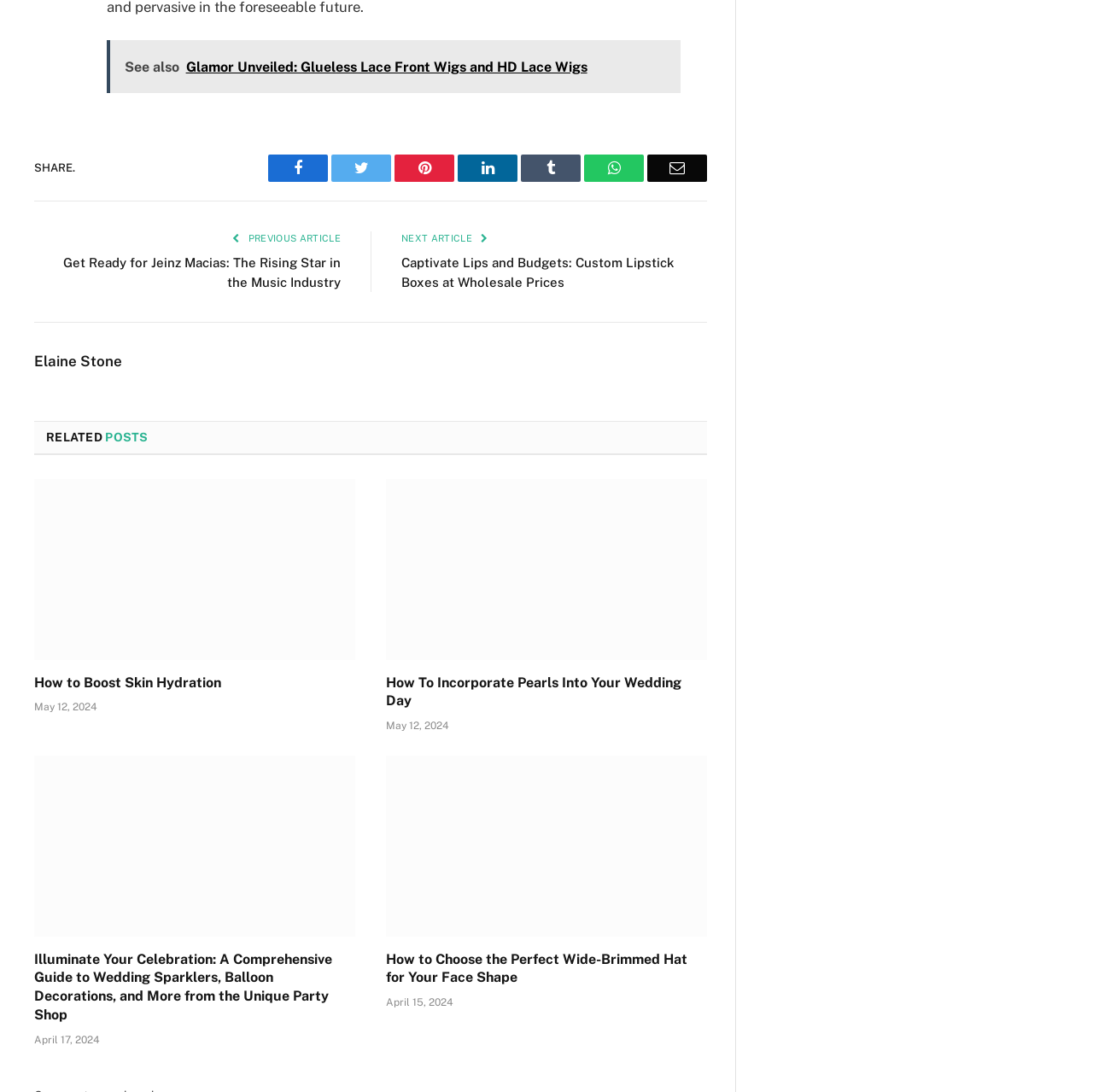Could you specify the bounding box coordinates for the clickable section to complete the following instruction: "Share on Facebook"?

[0.245, 0.141, 0.3, 0.166]